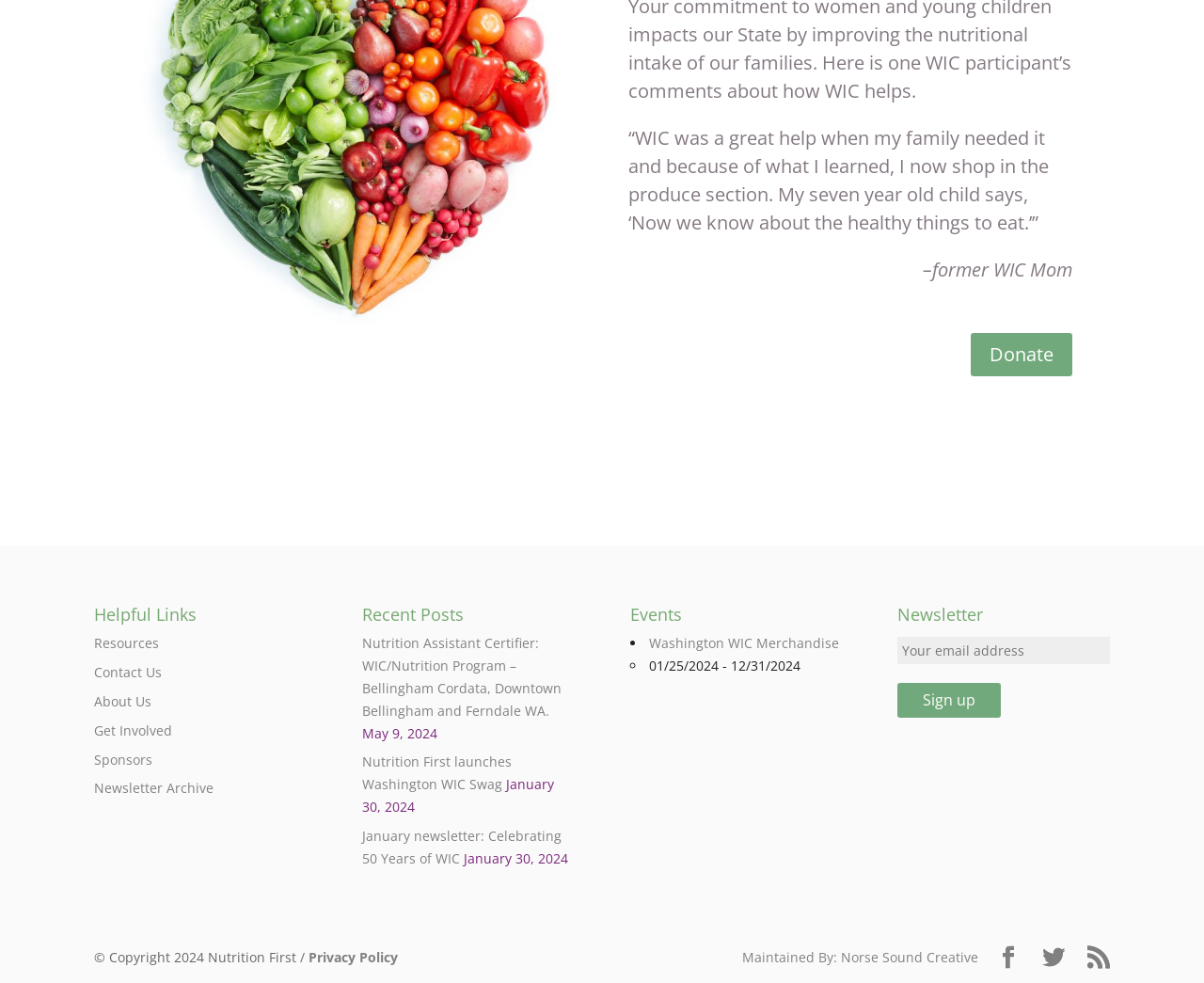Determine the bounding box coordinates for the clickable element to execute this instruction: "Sign up for the newsletter". Provide the coordinates as four float numbers between 0 and 1, i.e., [left, top, right, bottom].

[0.746, 0.695, 0.832, 0.73]